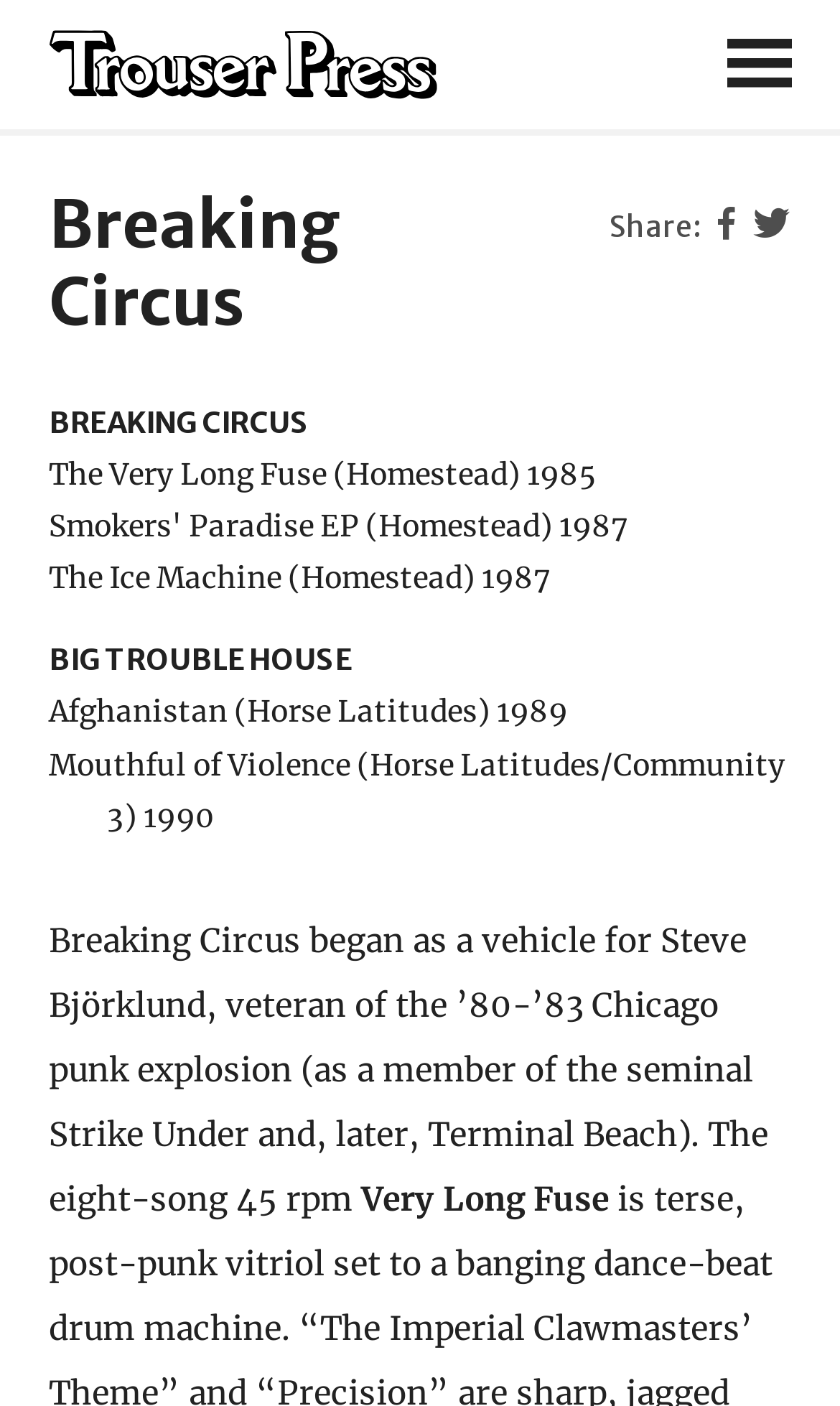Refer to the screenshot and answer the following question in detail:
What is the name of the member of Strike Under and Terminal Beach?

According to the text, 'Breaking Circus began as a vehicle for Steve Björklund, veteran of the ’80-’83 Chicago punk explosion (as a member of the seminal Strike Under and, later, Terminal Beach)...', we can infer that Steve Björklund is the member of Strike Under and Terminal Beach.